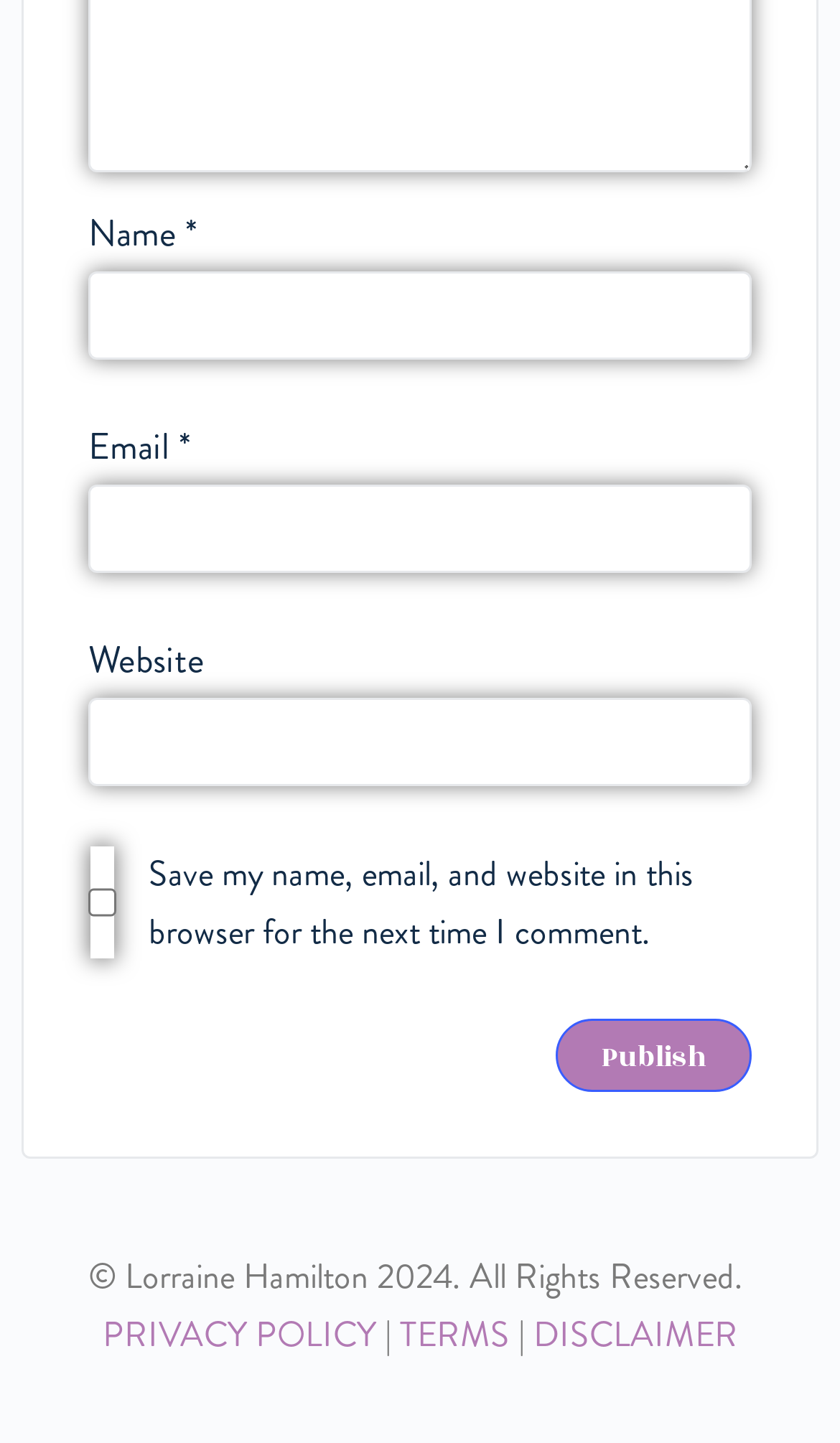Identify the bounding box for the described UI element. Provide the coordinates in (top-left x, top-left y, bottom-right x, bottom-right y) format with values ranging from 0 to 1: parent_node: Website name="url"

[0.105, 0.484, 0.895, 0.545]